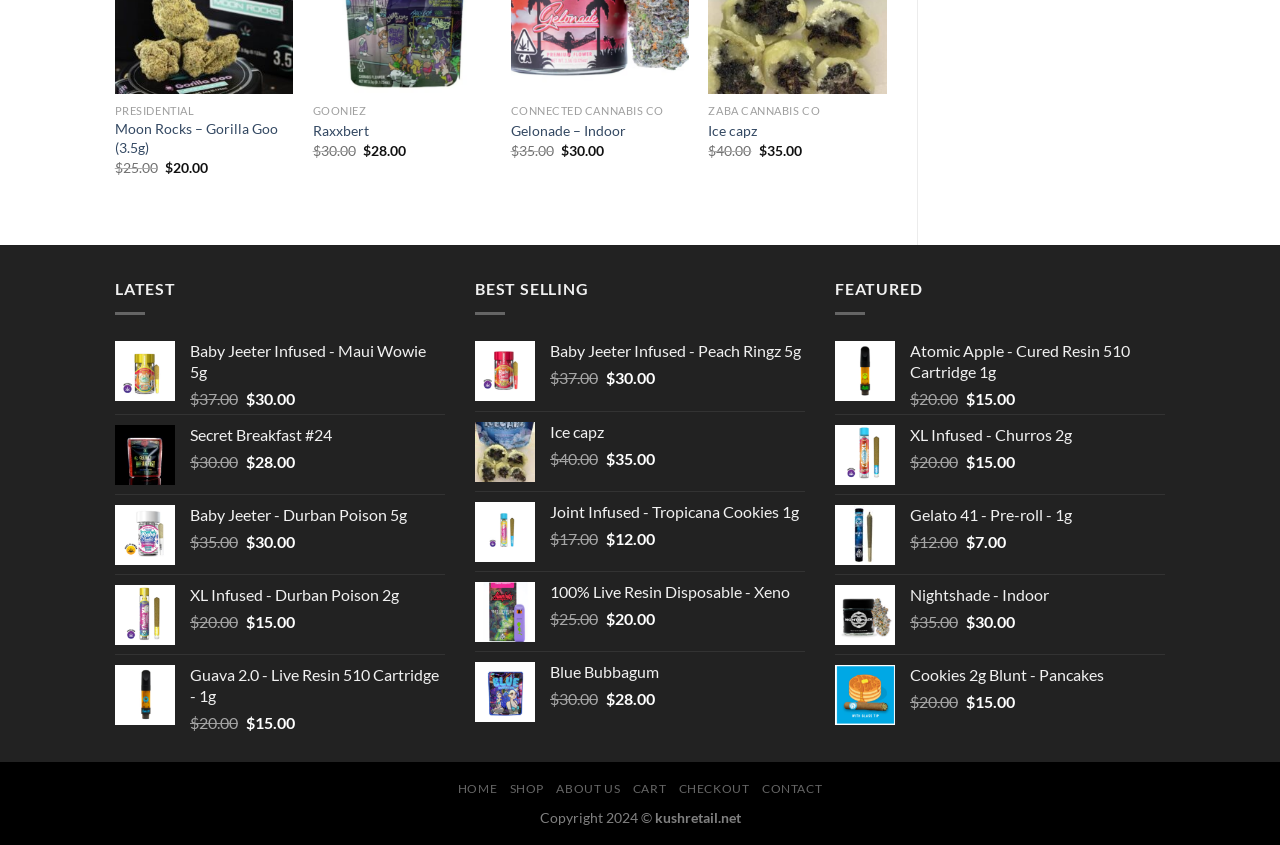Identify the bounding box coordinates of the clickable region to carry out the given instruction: "View product details of Blue Bubbagum".

[0.43, 0.784, 0.629, 0.808]